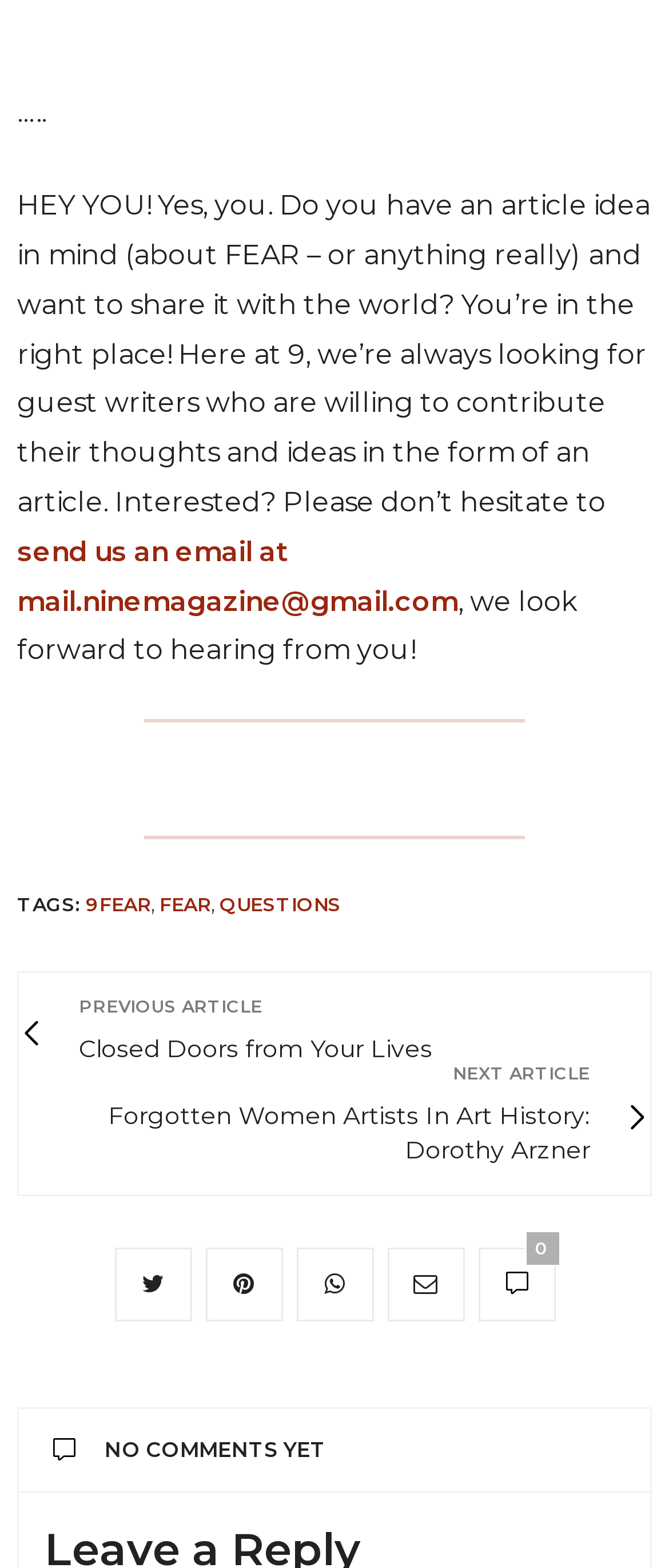How many social media links are available?
Utilize the image to construct a detailed and well-explained answer.

The social media links are located at the bottom of the page, and there are four of them, represented by icons. They can be found by examining the links with Unicode characters, such as '', '', '', and ''.